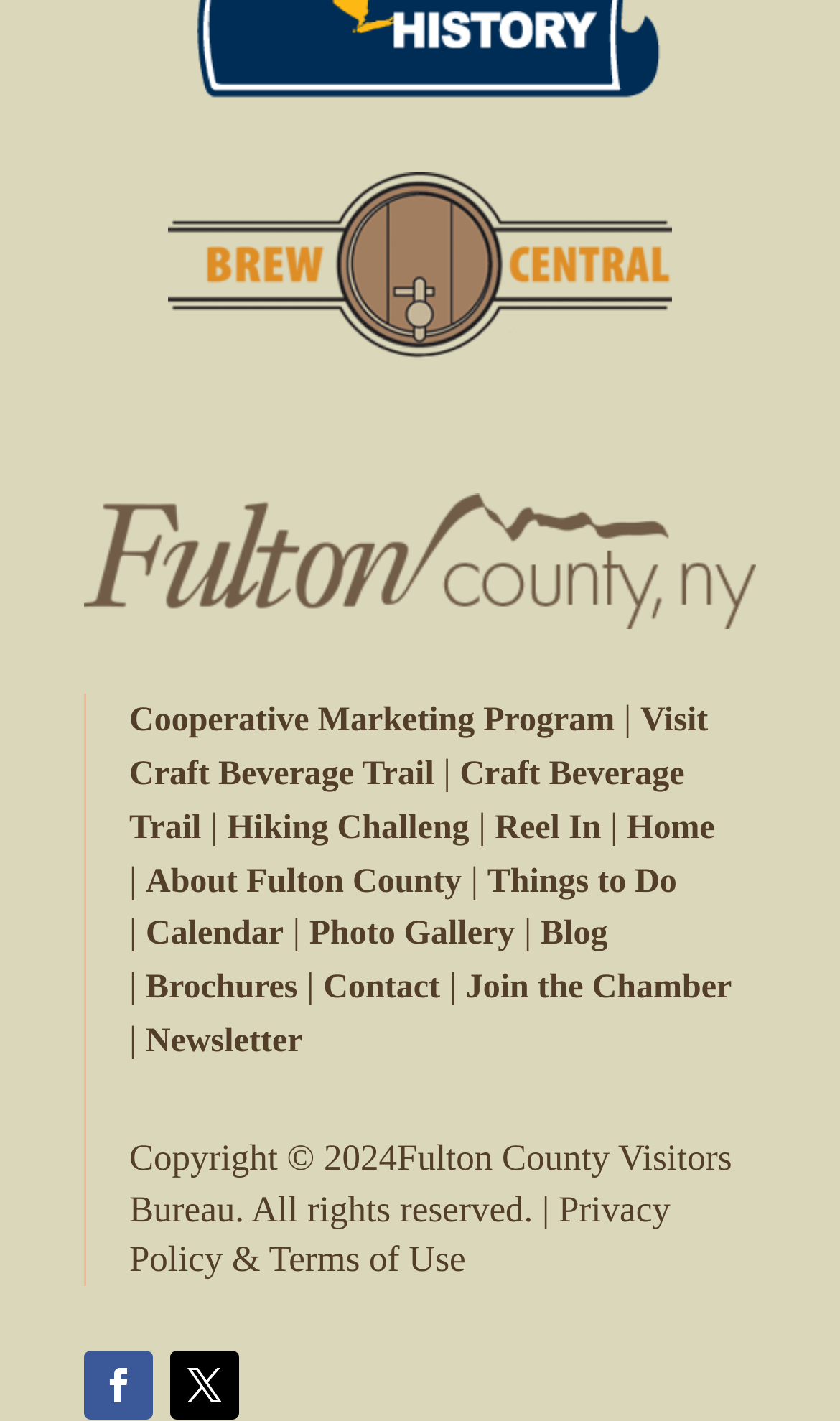How many image elements are there on the webpage?
Using the image as a reference, answer the question with a short word or phrase.

2